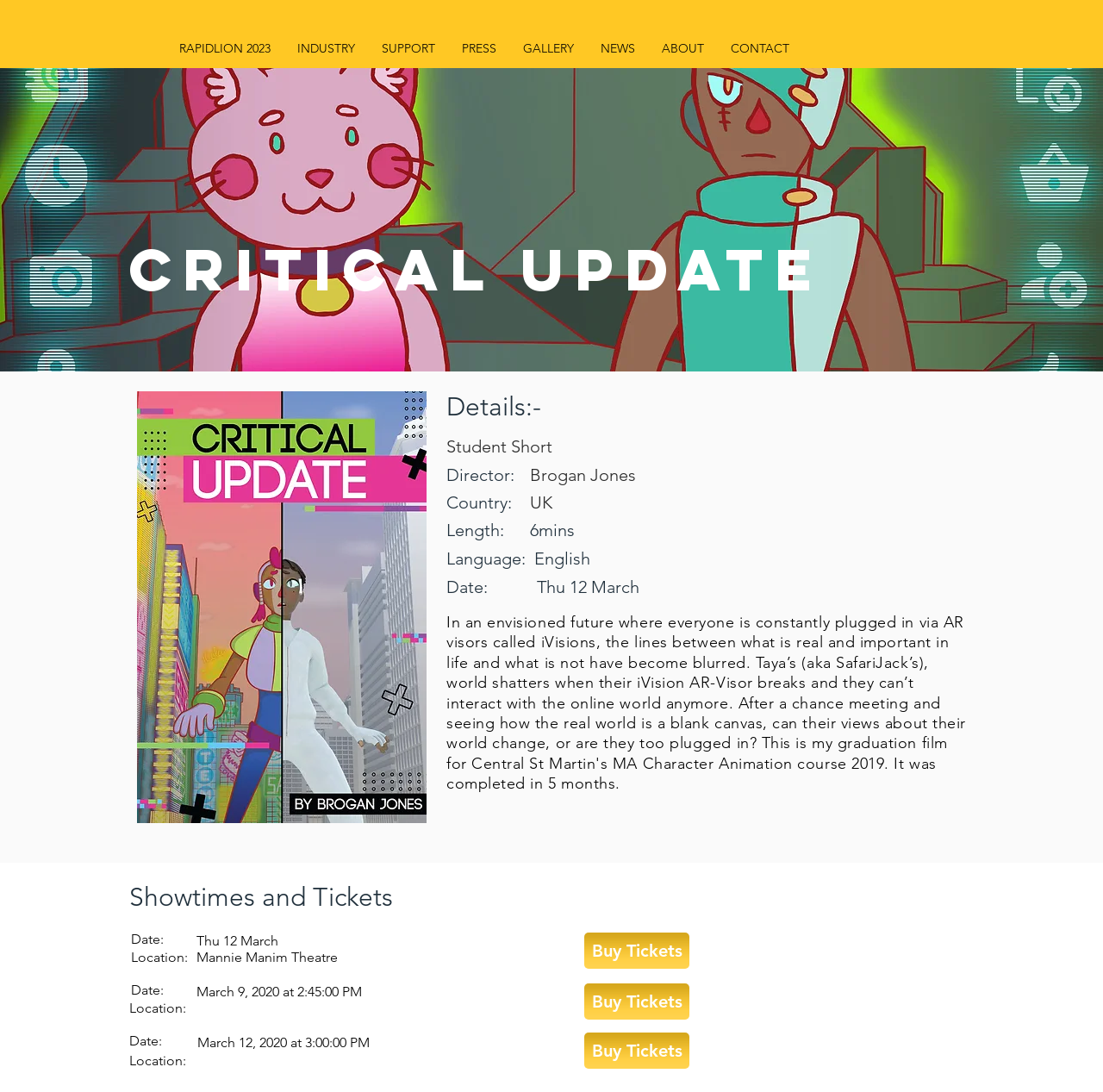What is the name of the event?
Carefully analyze the image and provide a detailed answer to the question.

The name of the event can be determined by looking at the heading element with the text 'Critical Update' which is the main title of the webpage.